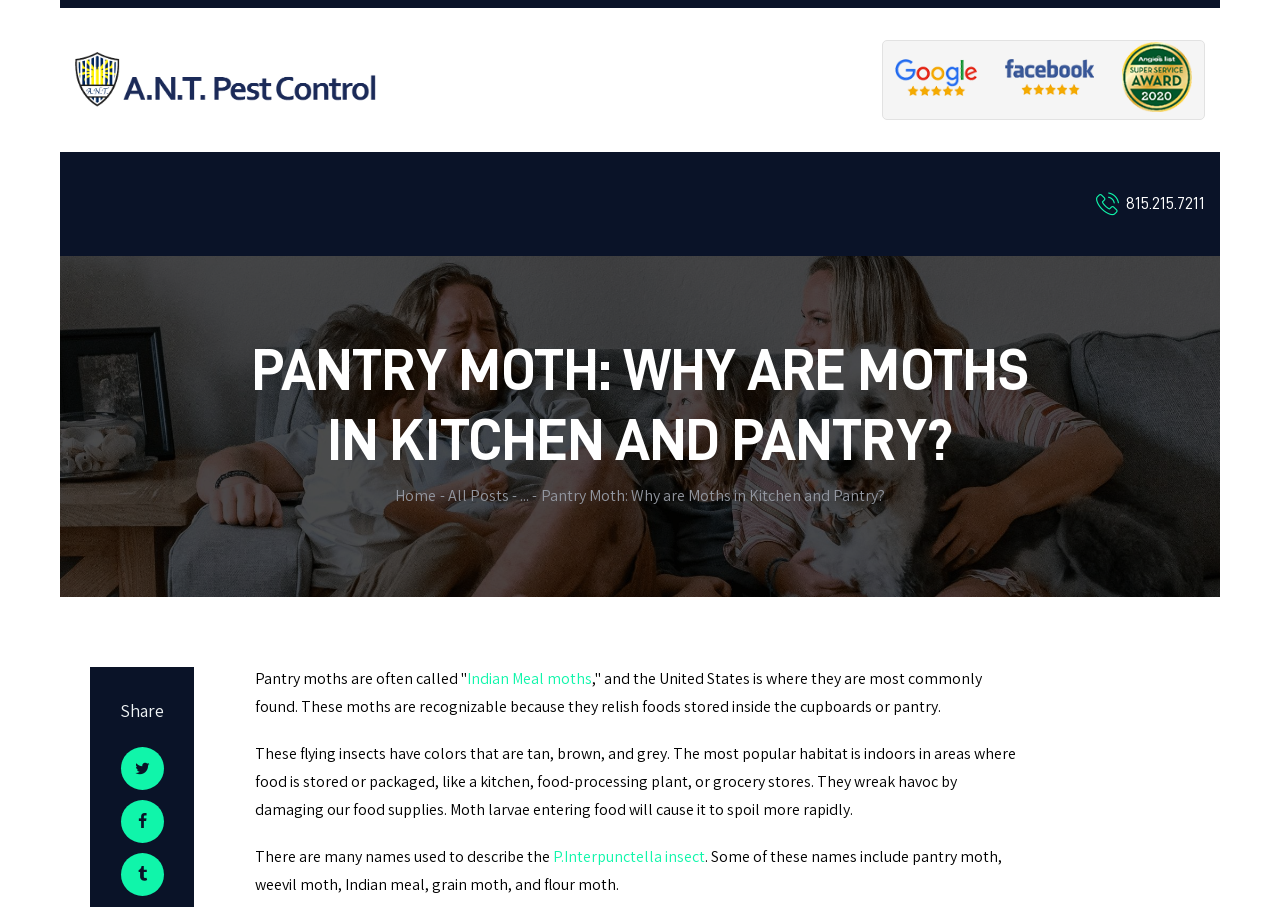What is the main topic of this webpage?
Refer to the screenshot and respond with a concise word or phrase.

Pantry moths